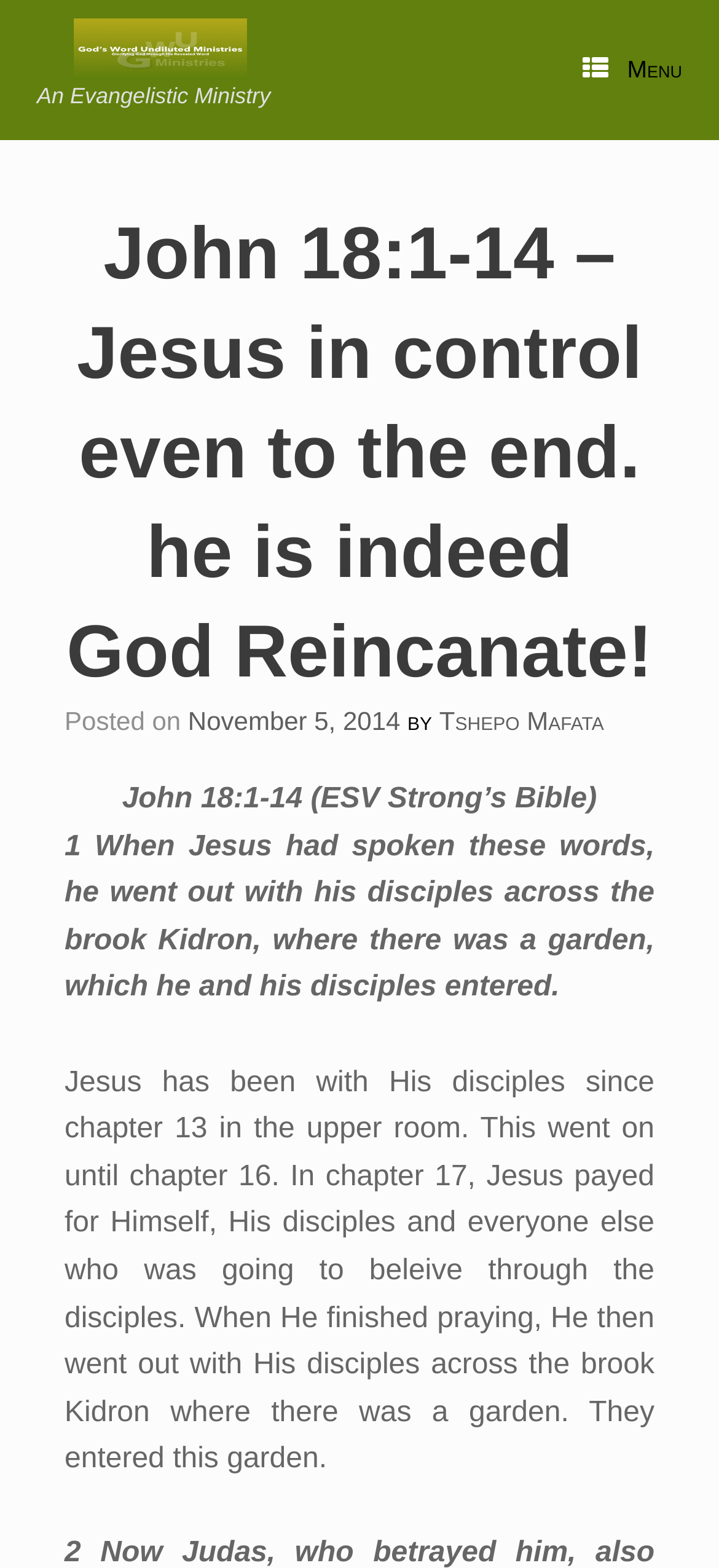What is the name of the ministry?
Answer the question based on the image using a single word or a brief phrase.

God's Word Undiluted Ministries